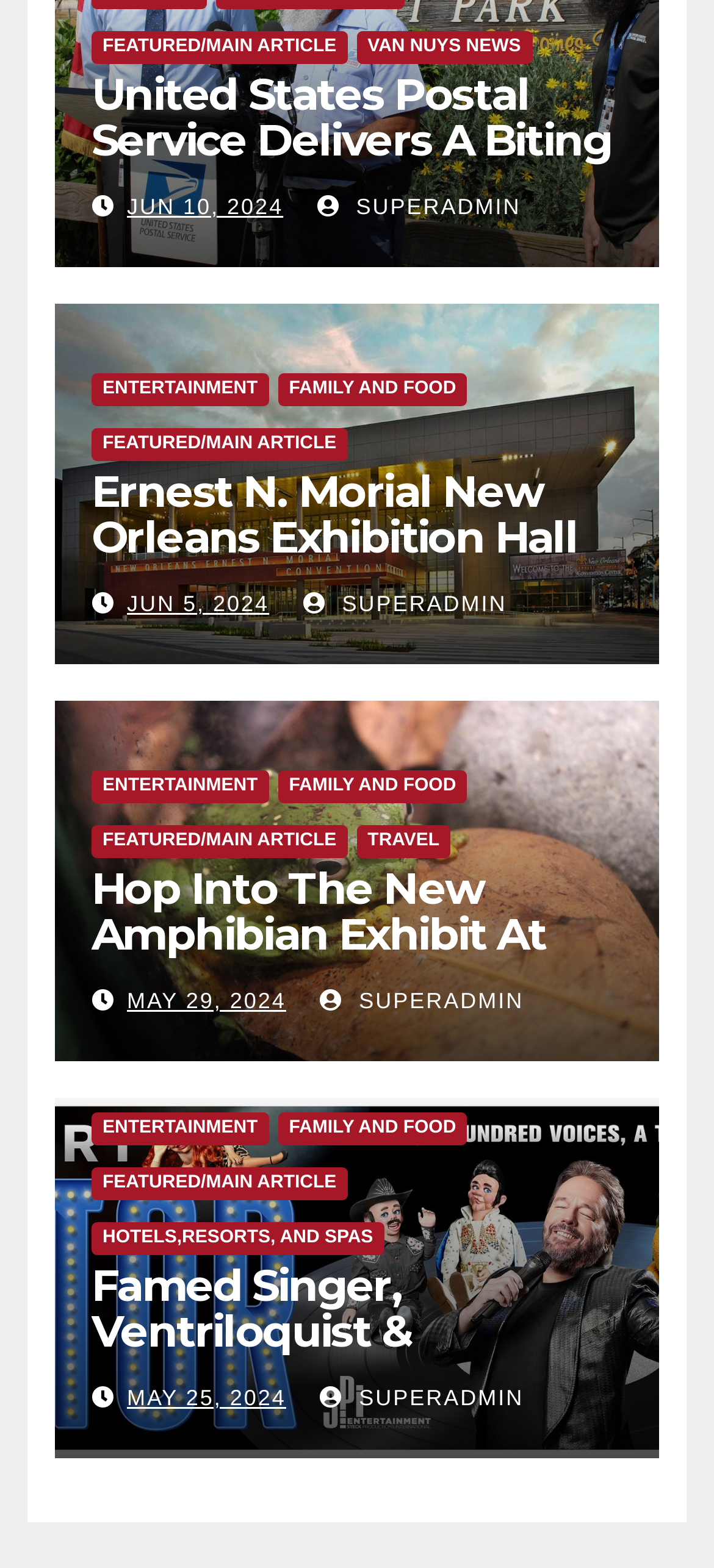Determine the bounding box coordinates of the section to be clicked to follow the instruction: "Learn about hotels, resorts, and spas". The coordinates should be given as four float numbers between 0 and 1, formatted as [left, top, right, bottom].

[0.128, 0.779, 0.538, 0.8]